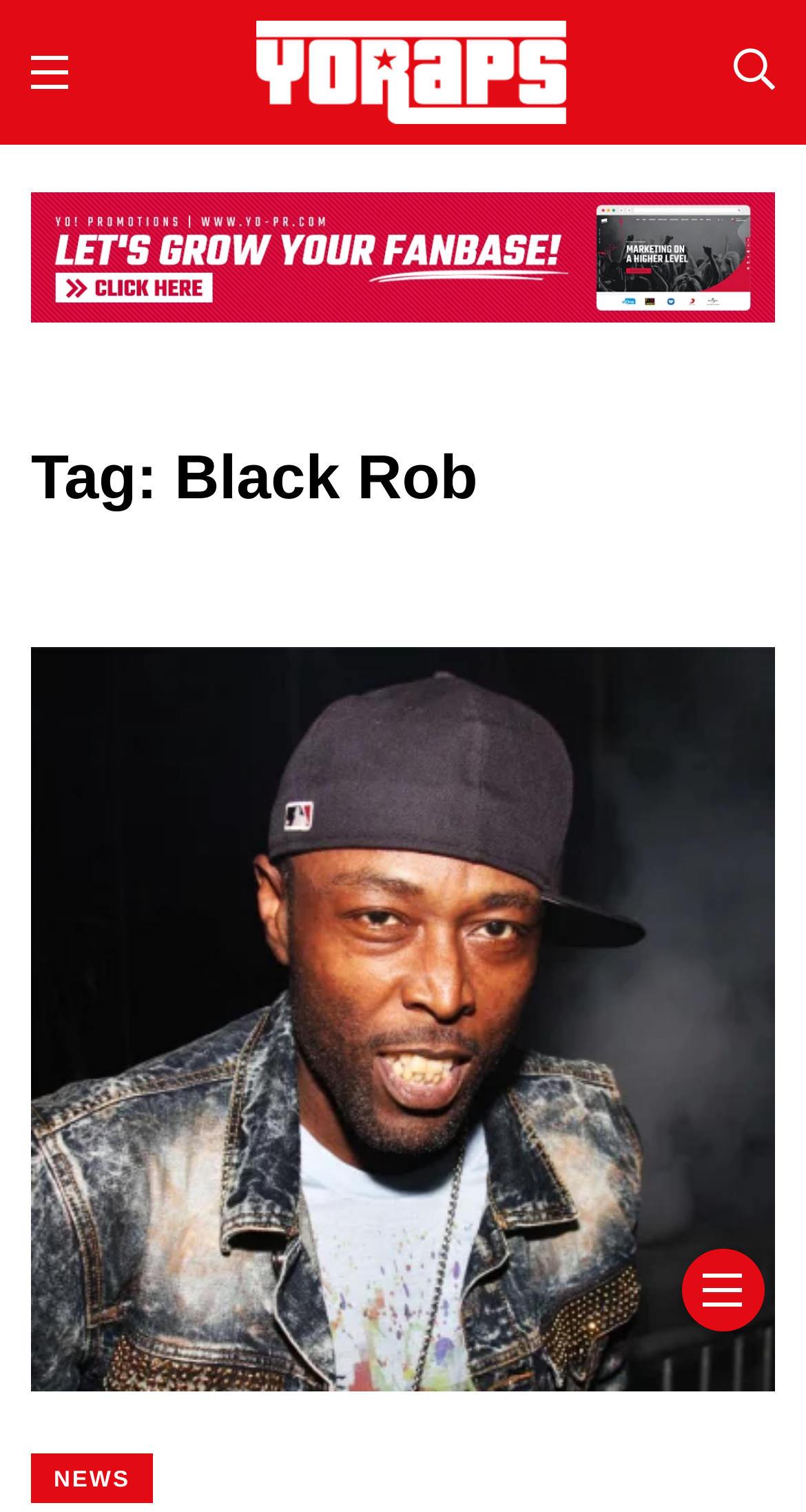What is the name of the rapper in the archives?
Refer to the screenshot and deliver a thorough answer to the question presented.

The webpage has a heading 'Tag: Black Rob' which suggests that the archives are related to the rapper Black Rob.